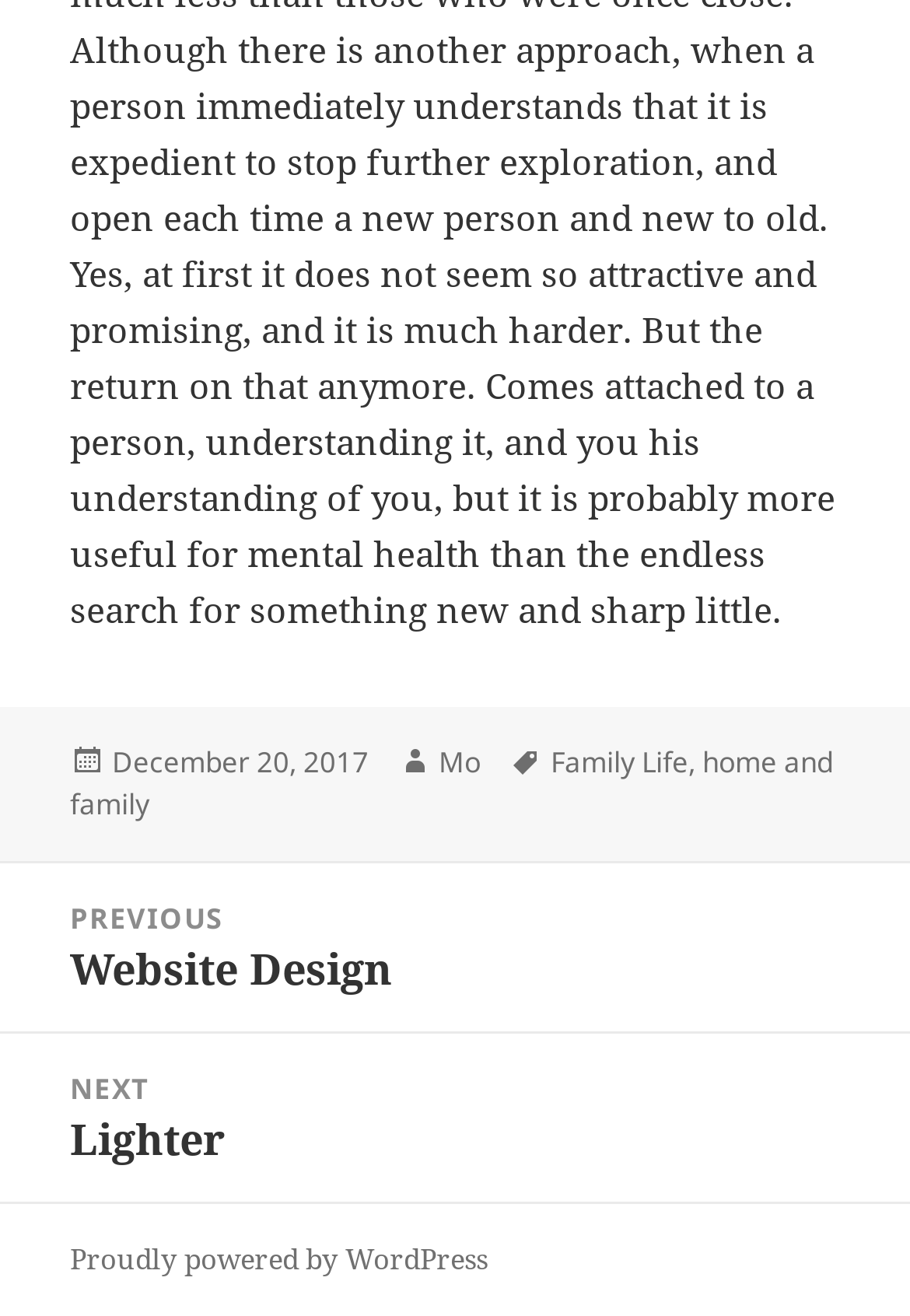What are the tags of the post?
From the screenshot, supply a one-word or short-phrase answer.

Family Life, home and family